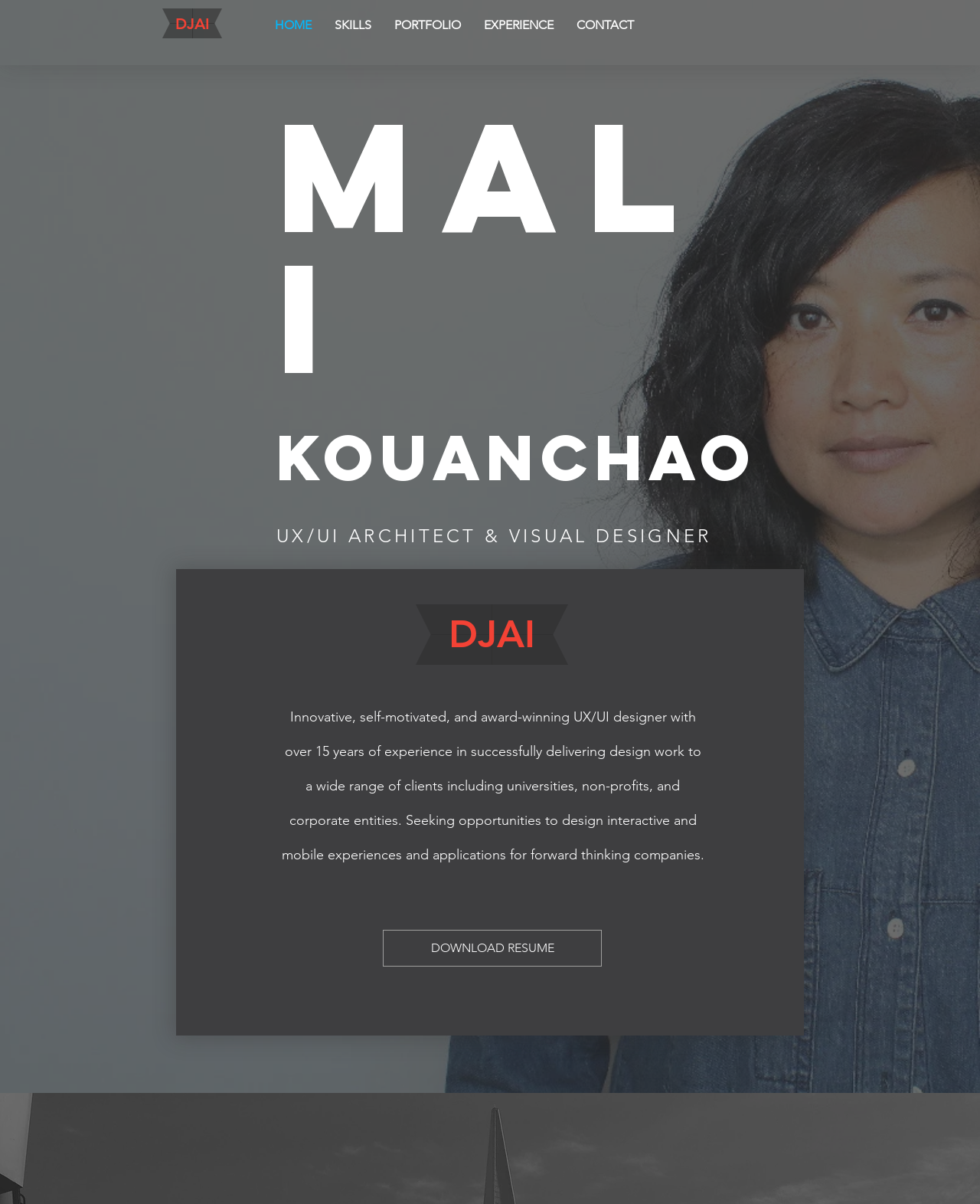What is the profession of the person?
Please give a detailed and elaborate explanation in response to the question.

Based on the webpage, I can see that the person's profession is mentioned as 'UX/UI ARCHITECT & VISUAL DESIGNER' in the heading, and also described in the static text as 'UX/UI designer with over 15 years of experience'.